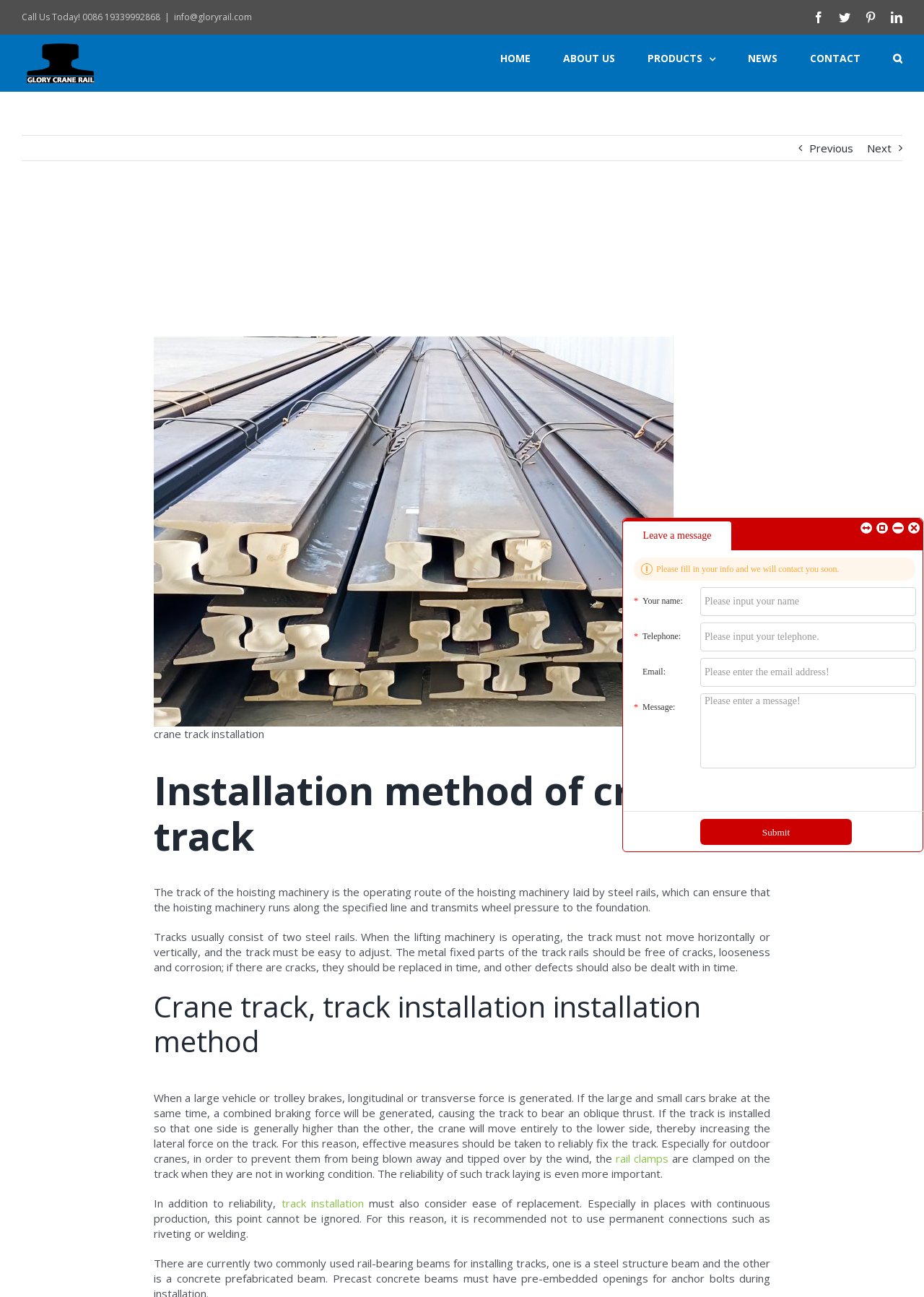Use a single word or phrase to answer the question: 
What is the recommended way to fix the track?

Reliably fix the track